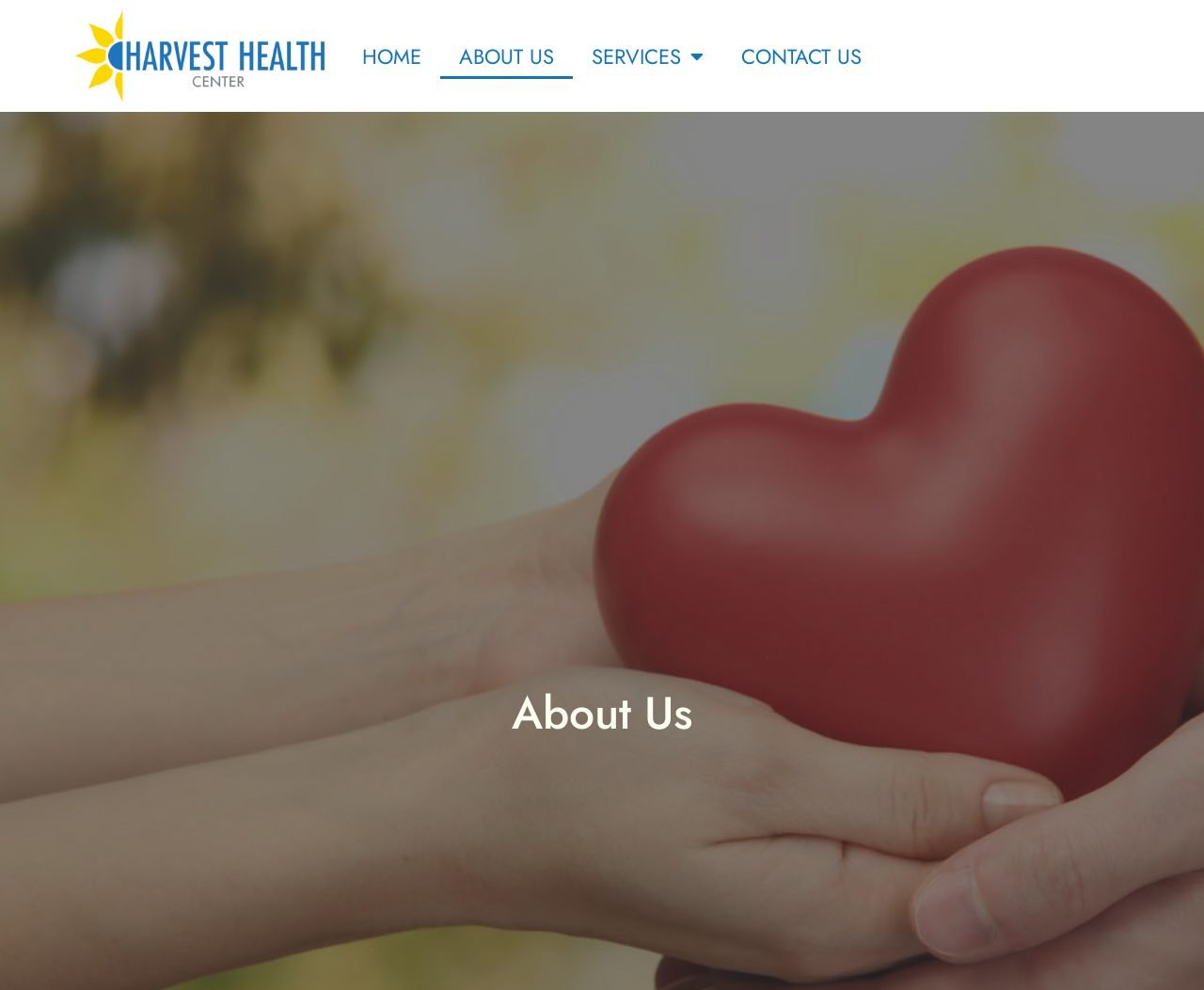Specify the bounding box coordinates (top-left x, top-left y, bottom-right x, bottom-right y) of the UI element in the screenshot that matches this description: Services

[0.476, 0.034, 0.6, 0.079]